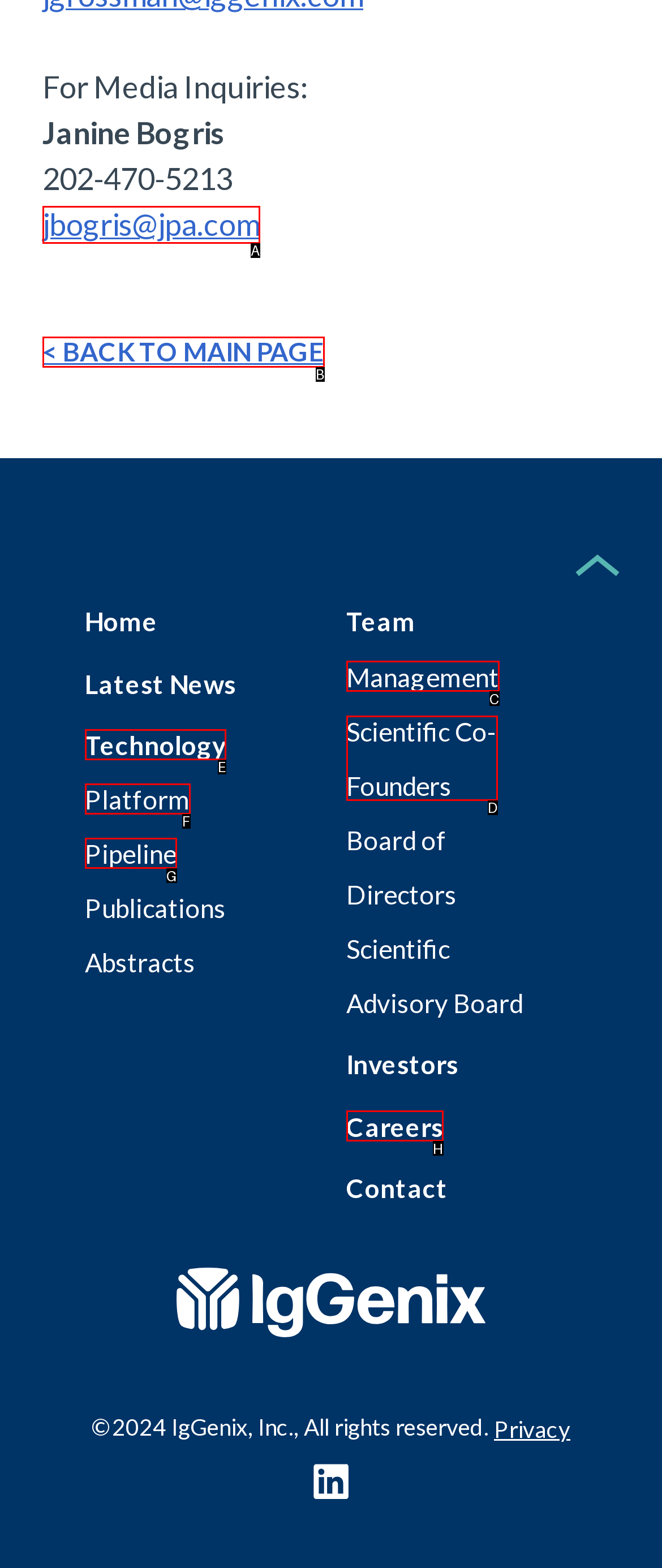Select the letter that corresponds to the UI element described as: Scientific Co-Founders
Answer by providing the letter from the given choices.

D